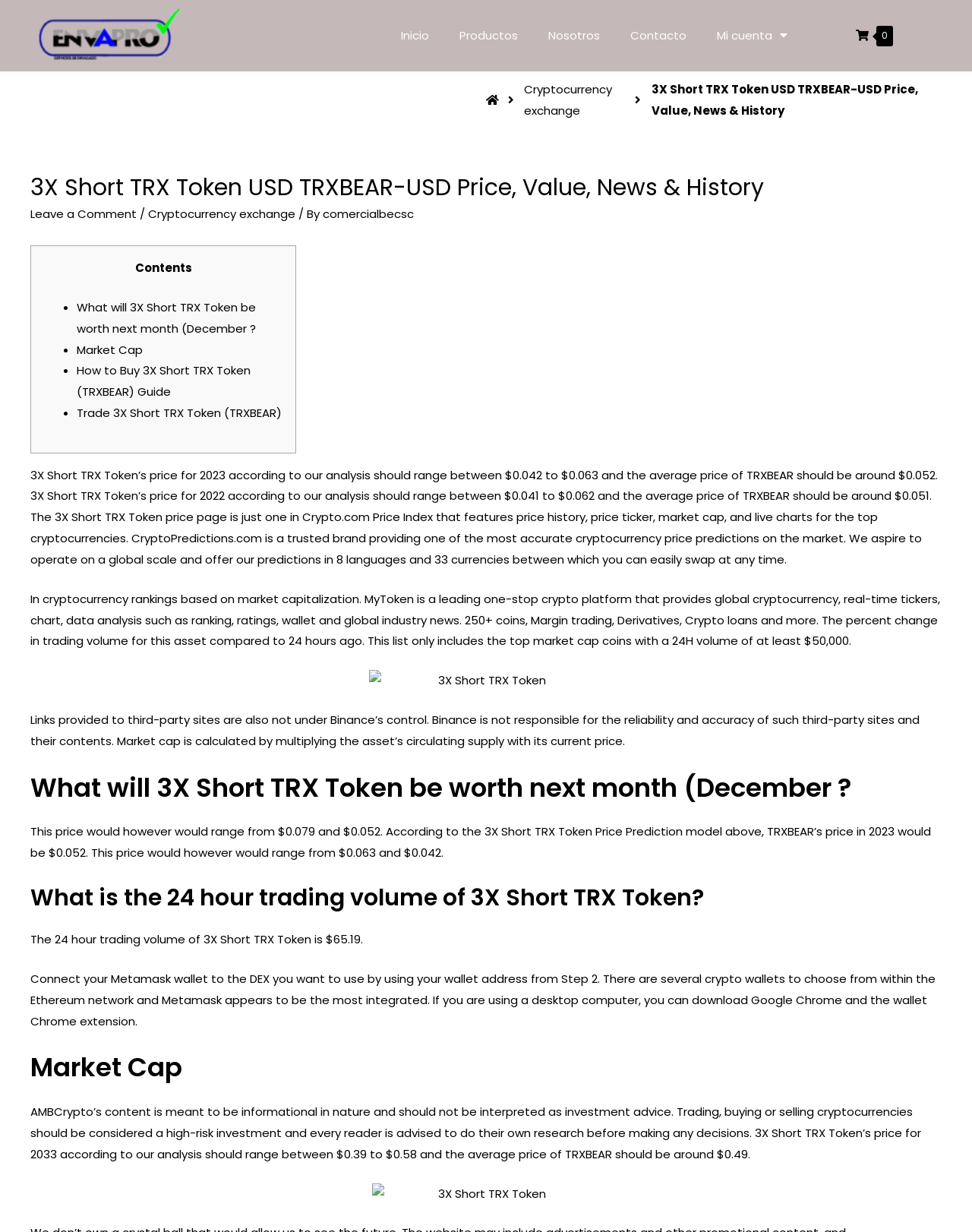Select the bounding box coordinates of the element I need to click to carry out the following instruction: "Click on Inicio".

[0.397, 0.015, 0.457, 0.043]